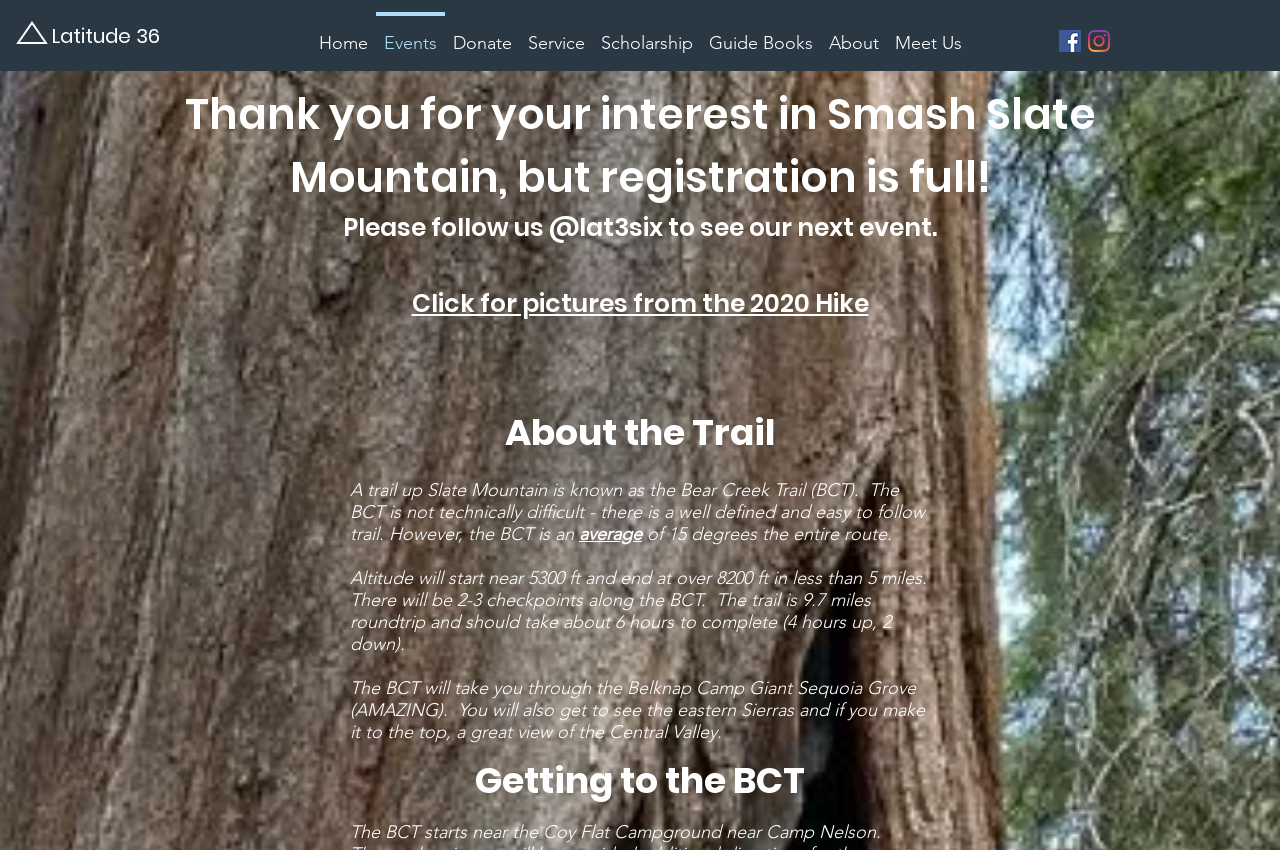Give the bounding box coordinates for the element described as: "Related changes".

None